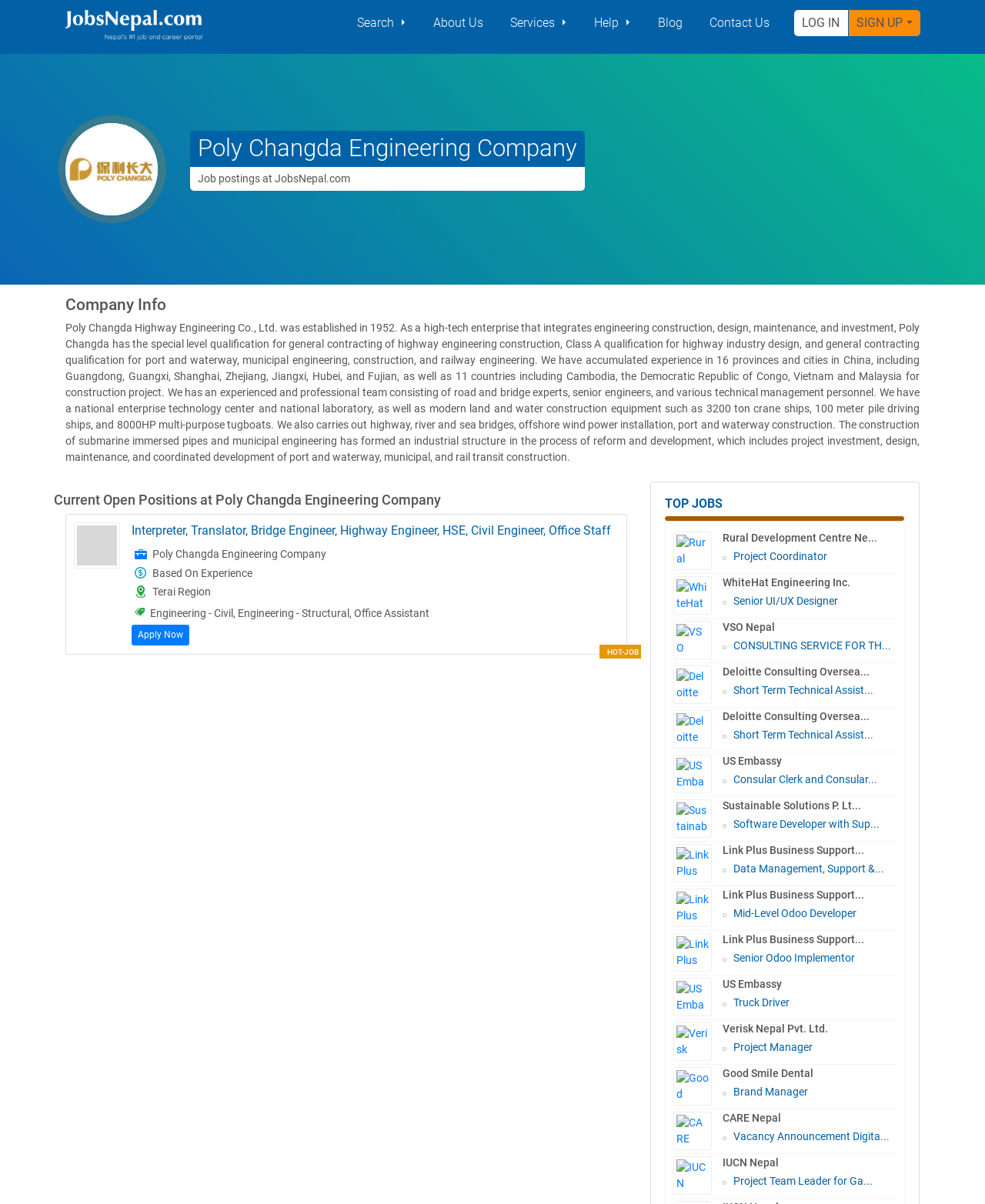How many 'TOP JOBS' are listed on this page?
Using the image as a reference, answer with just one word or a short phrase.

8